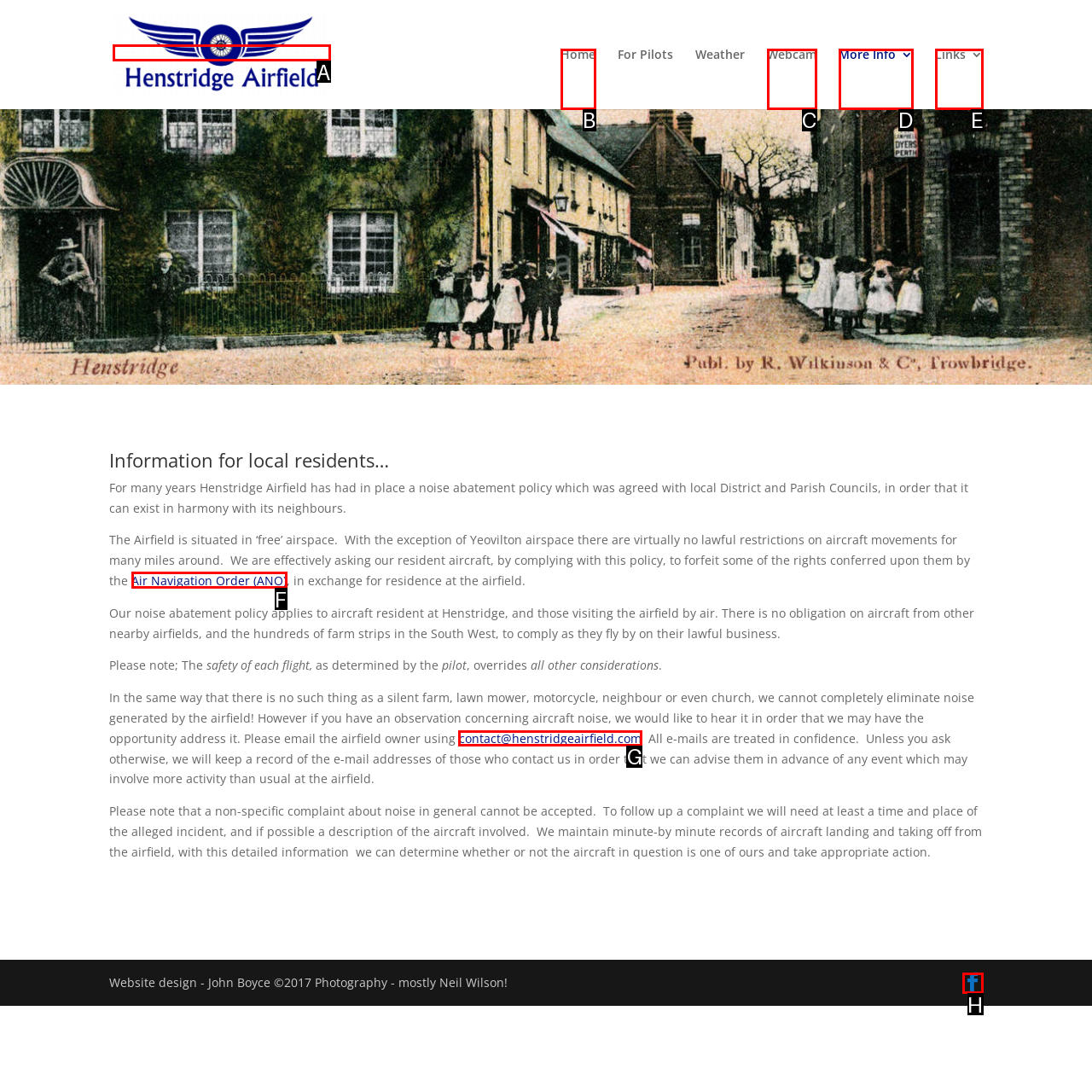To achieve the task: Contact the airfield owner, indicate the letter of the correct choice from the provided options.

G